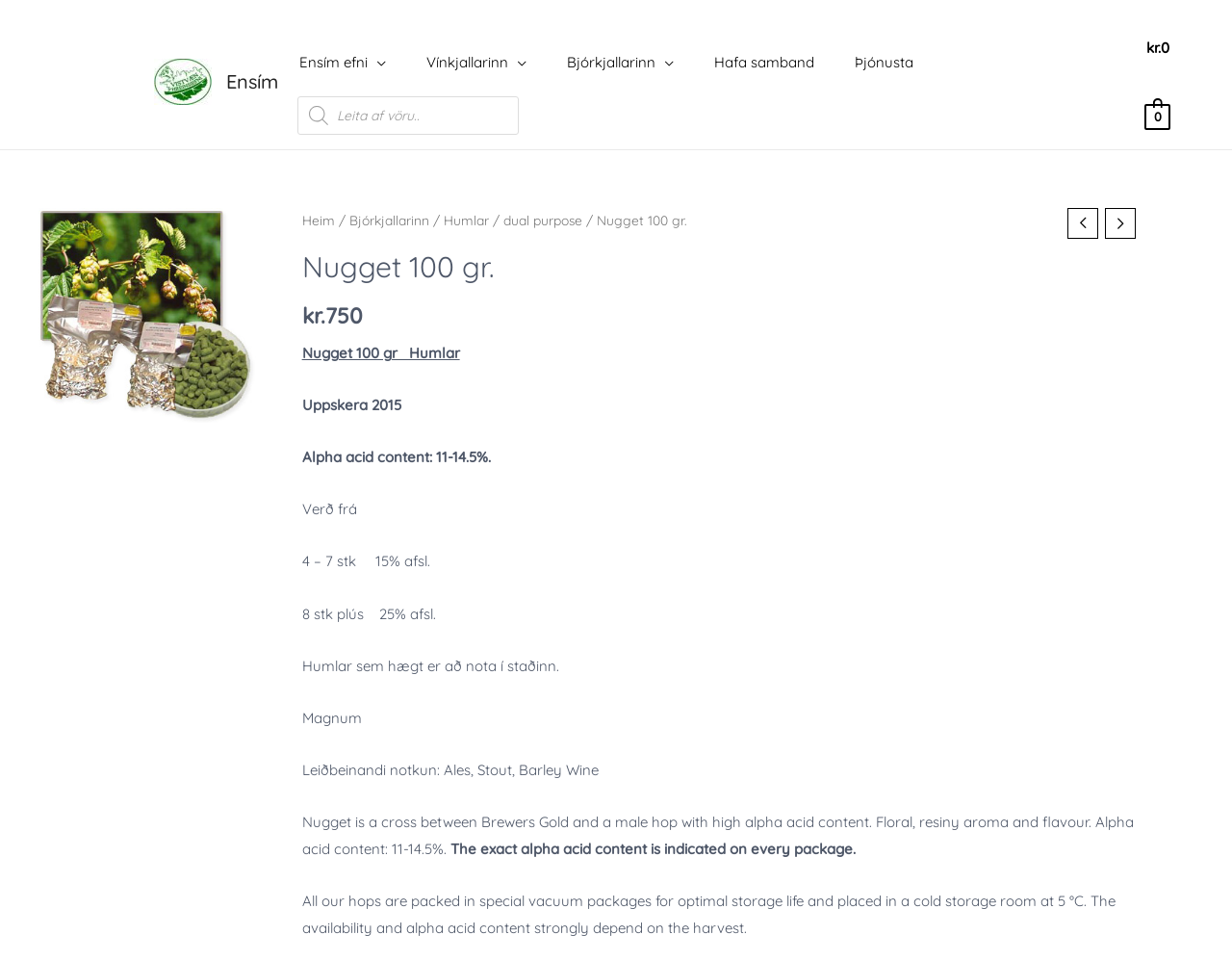Locate the bounding box coordinates of the area you need to click to fulfill this instruction: 'Search for products'. The coordinates must be in the form of four float numbers ranging from 0 to 1: [left, top, right, bottom].

[0.241, 0.1, 0.421, 0.14]